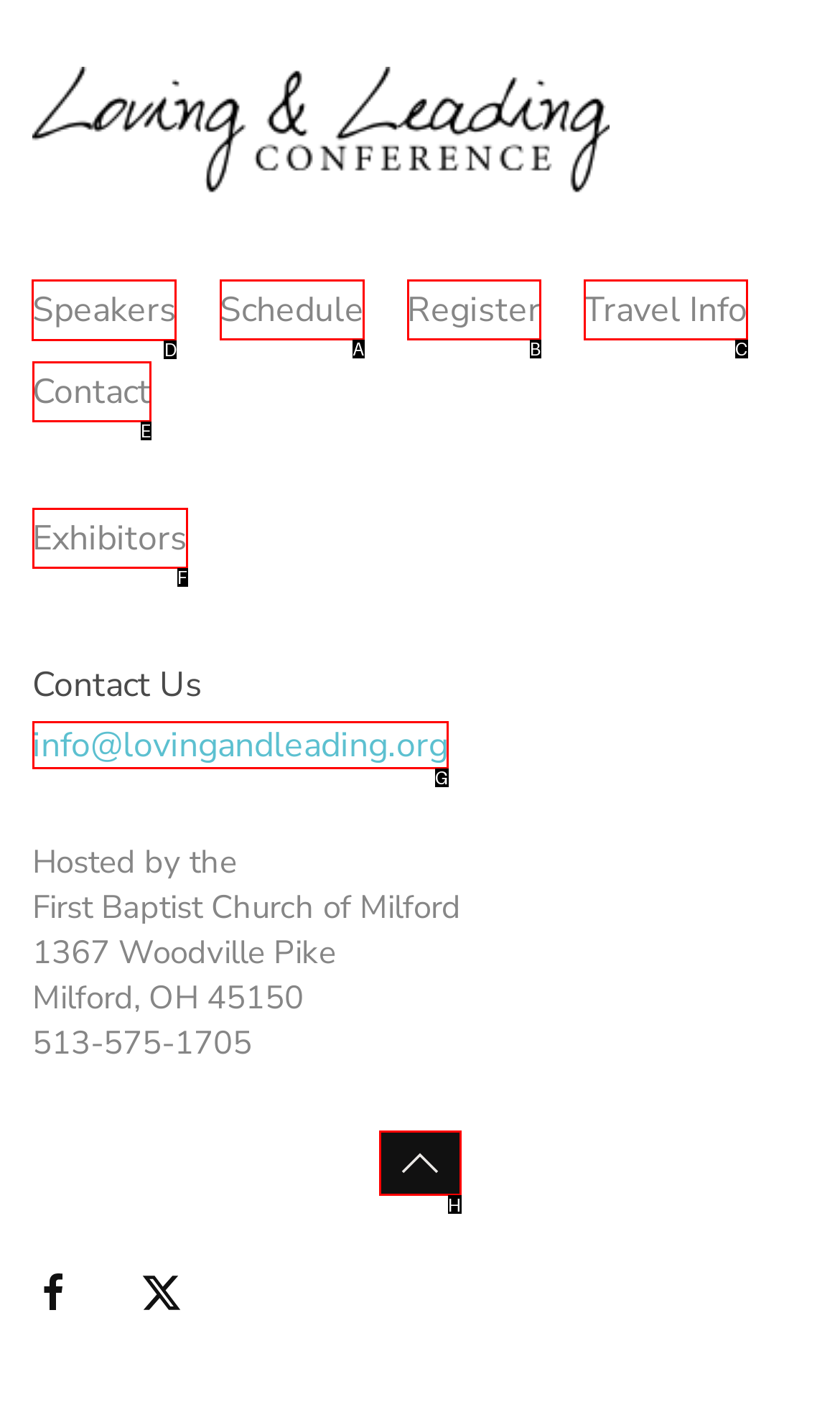Select the HTML element that needs to be clicked to perform the task: Click on Speakers. Reply with the letter of the chosen option.

D